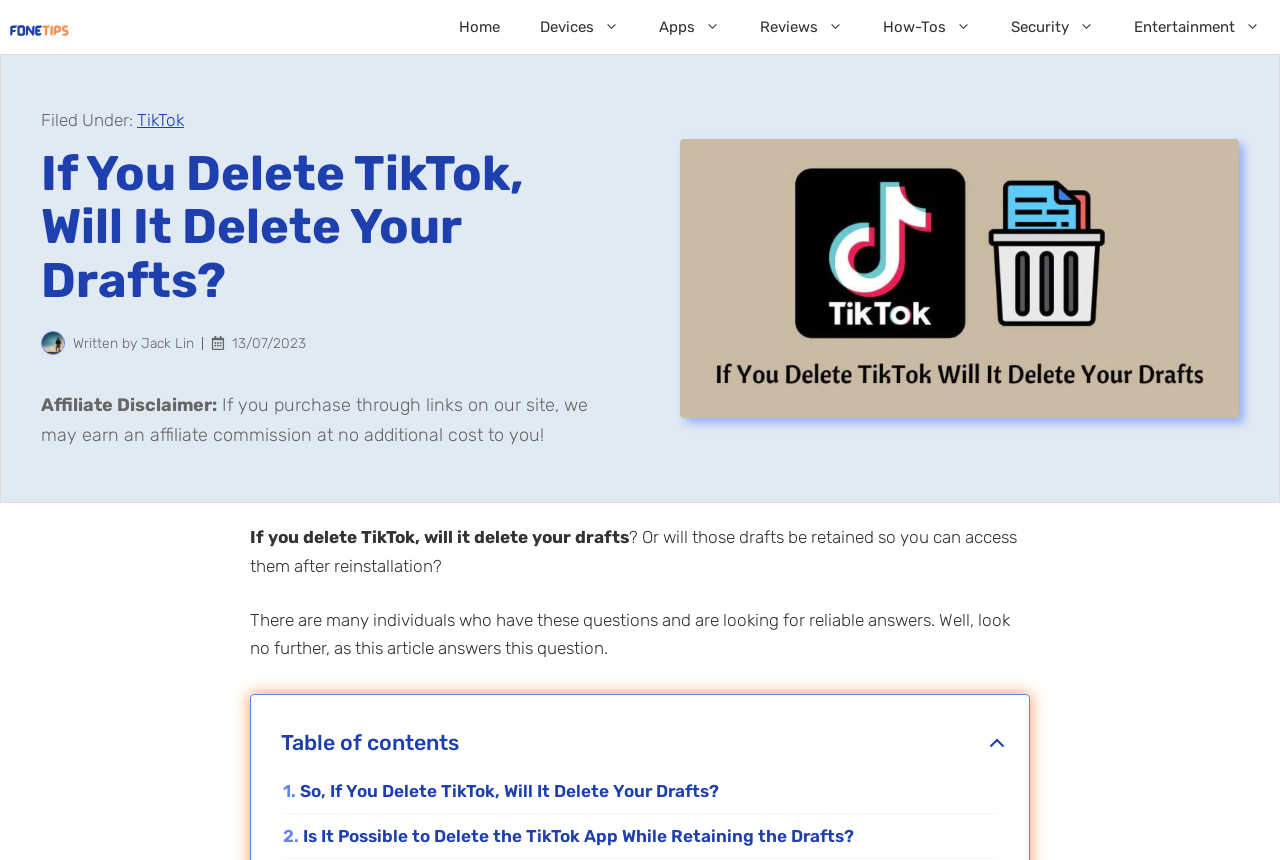Please identify the bounding box coordinates of the element's region that needs to be clicked to fulfill the following instruction: "Click on the '1. So, If You Delete TikTok, Will It Delete Your Drafts?' link". The bounding box coordinates should consist of four float numbers between 0 and 1, i.e., [left, top, right, bottom].

[0.221, 0.908, 0.562, 0.932]